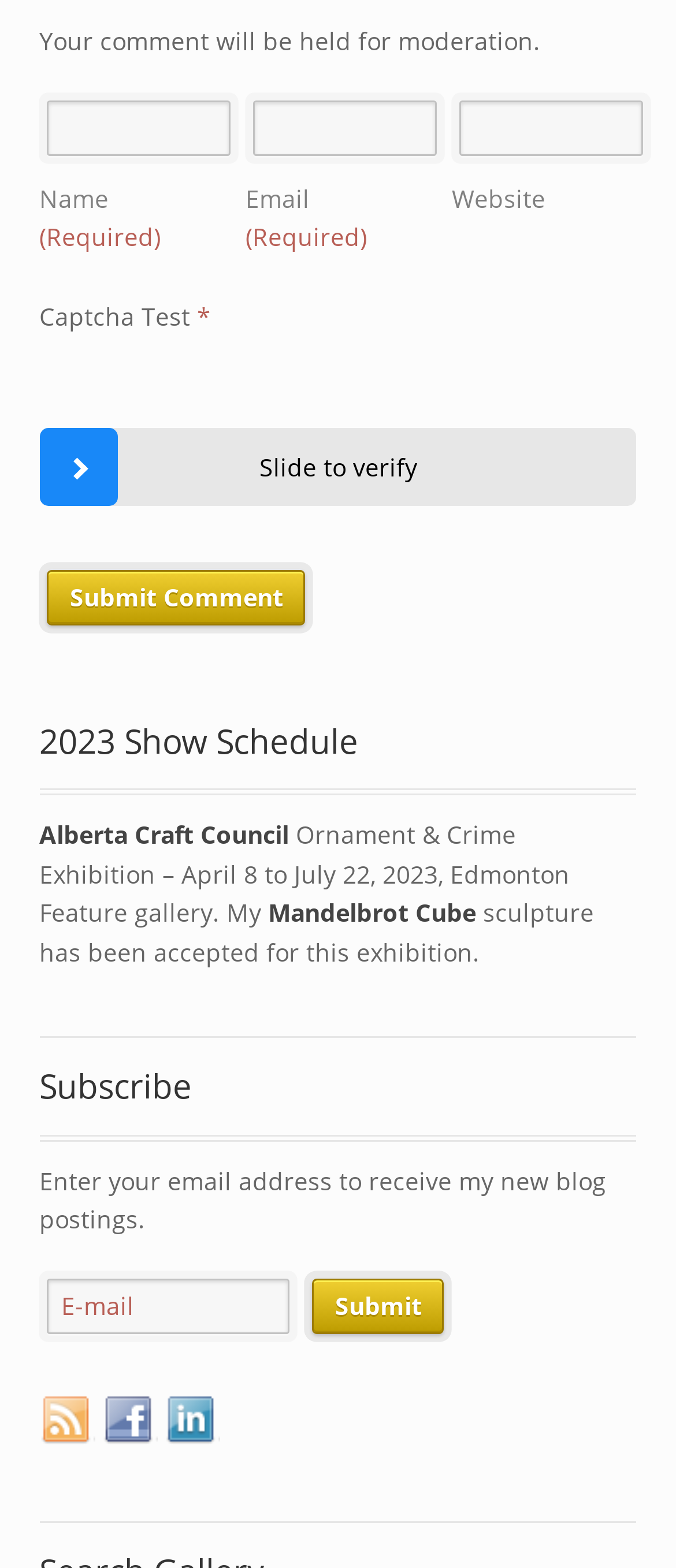Determine the bounding box coordinates of the section I need to click to execute the following instruction: "Enter your name". Provide the coordinates as four float numbers between 0 and 1, i.e., [left, top, right, bottom].

[0.07, 0.064, 0.342, 0.099]